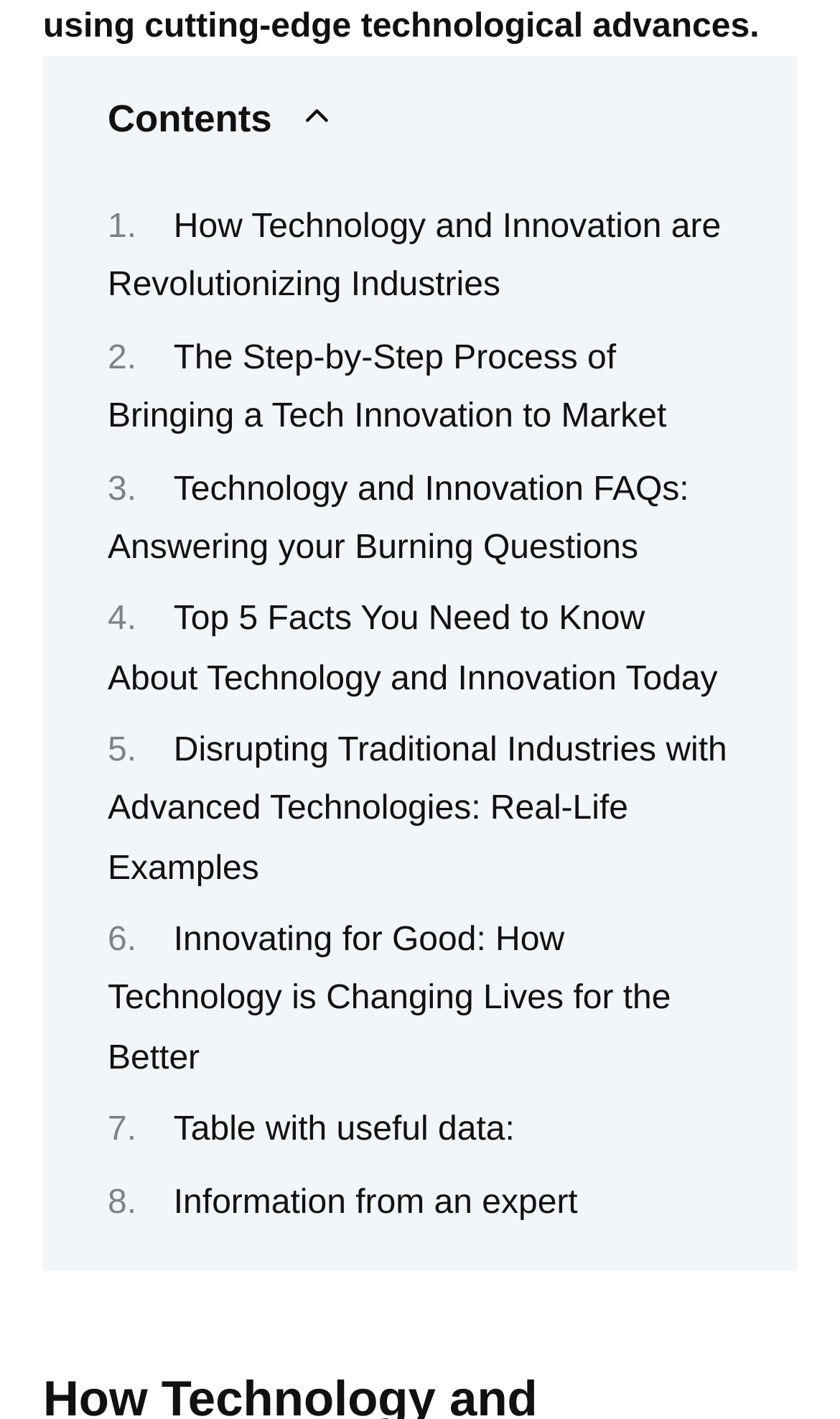What is the last link on the webpage?
Based on the image content, provide your answer in one word or a short phrase.

Information from an expert